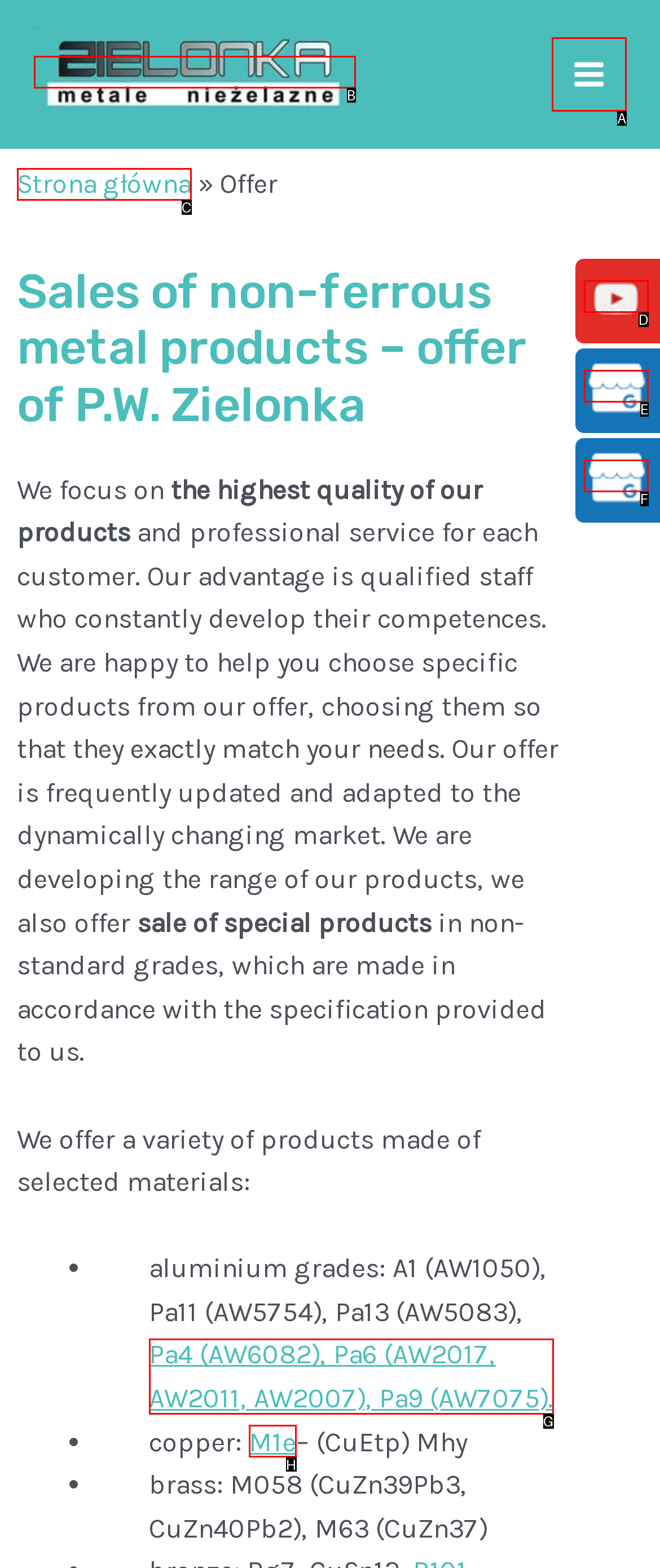Which lettered option should be clicked to perform the following task: Open the main menu
Respond with the letter of the appropriate option.

A